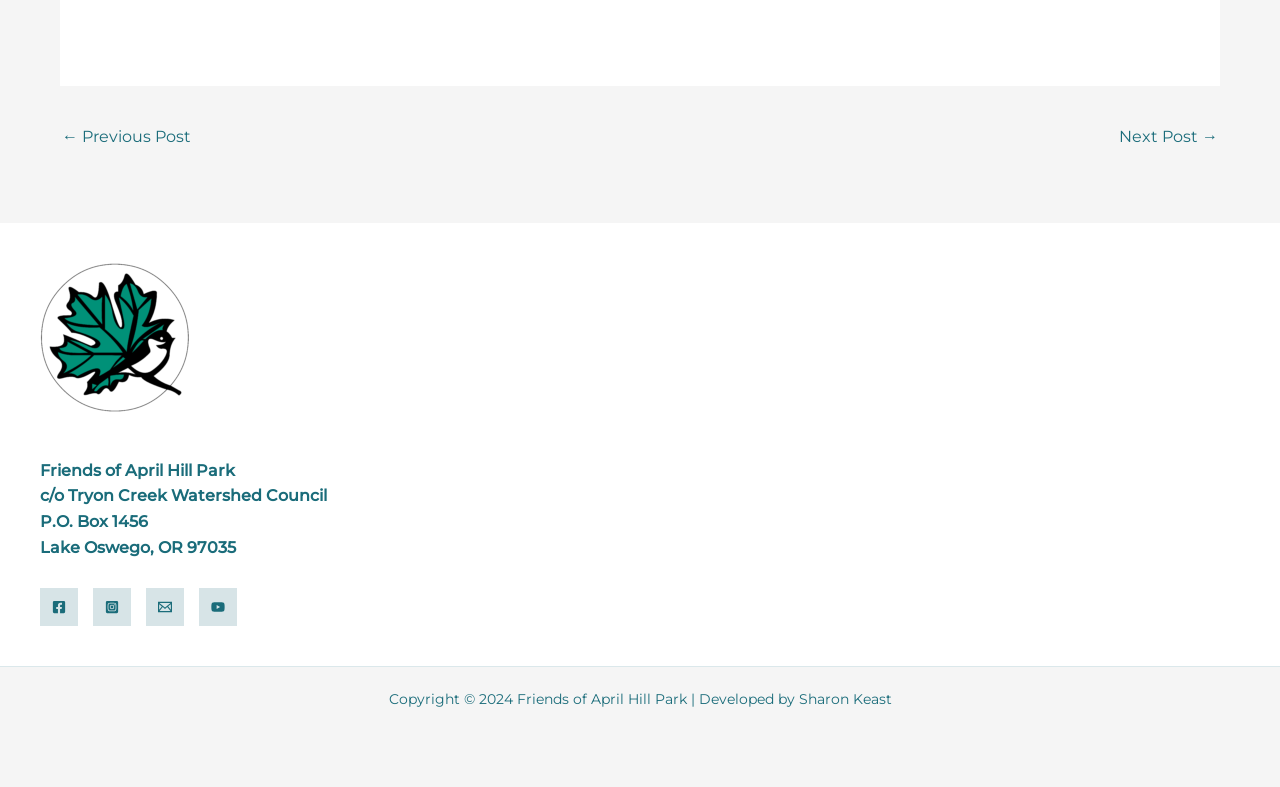Using the webpage screenshot and the element description ← Previous Post, determine the bounding box coordinates. Specify the coordinates in the format (top-left x, top-left y, bottom-right x, bottom-right y) with values ranging from 0 to 1.

[0.048, 0.152, 0.149, 0.199]